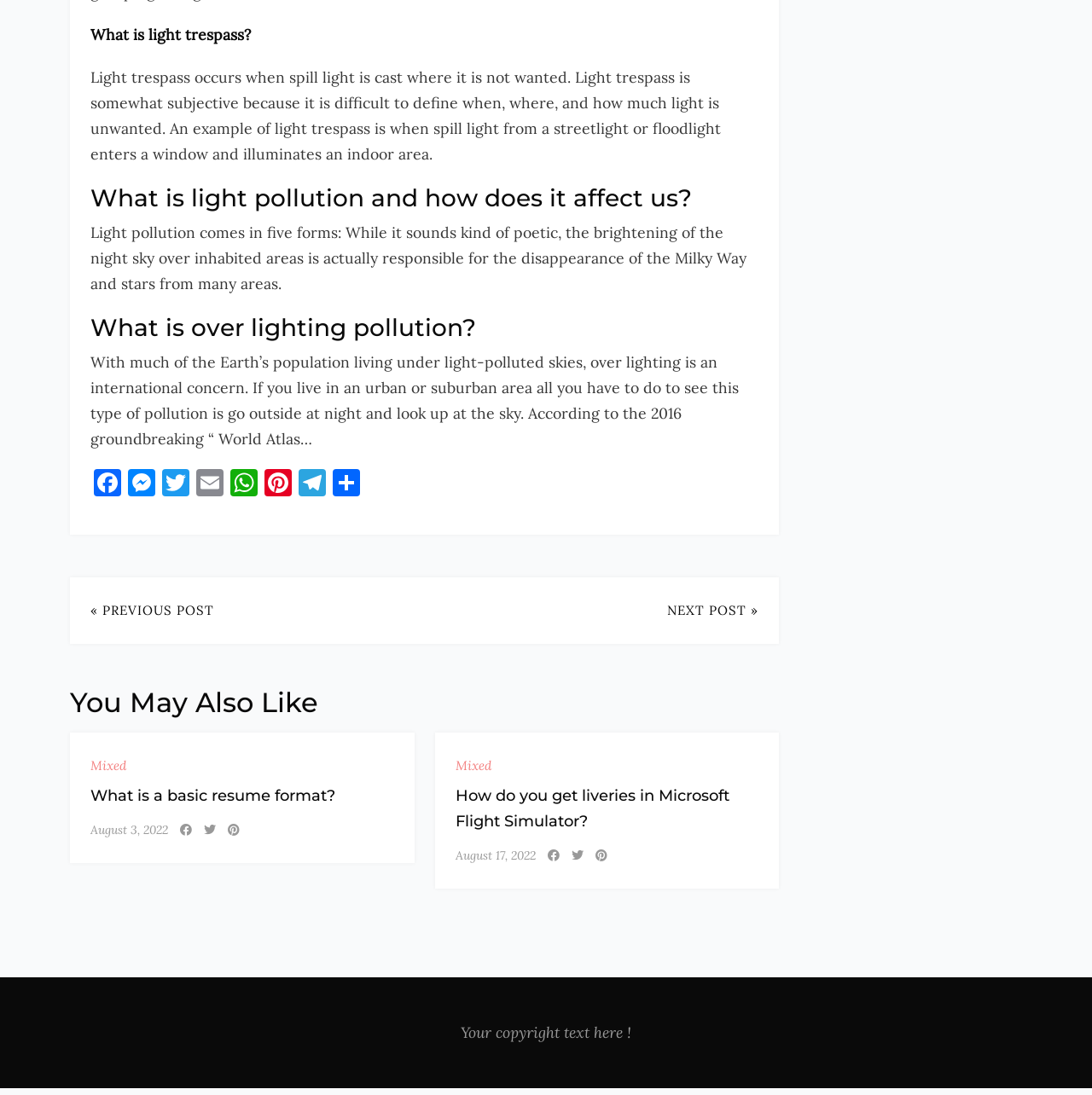What is the text at the bottom of the page?
Please answer using one word or phrase, based on the screenshot.

Your copyright text here!